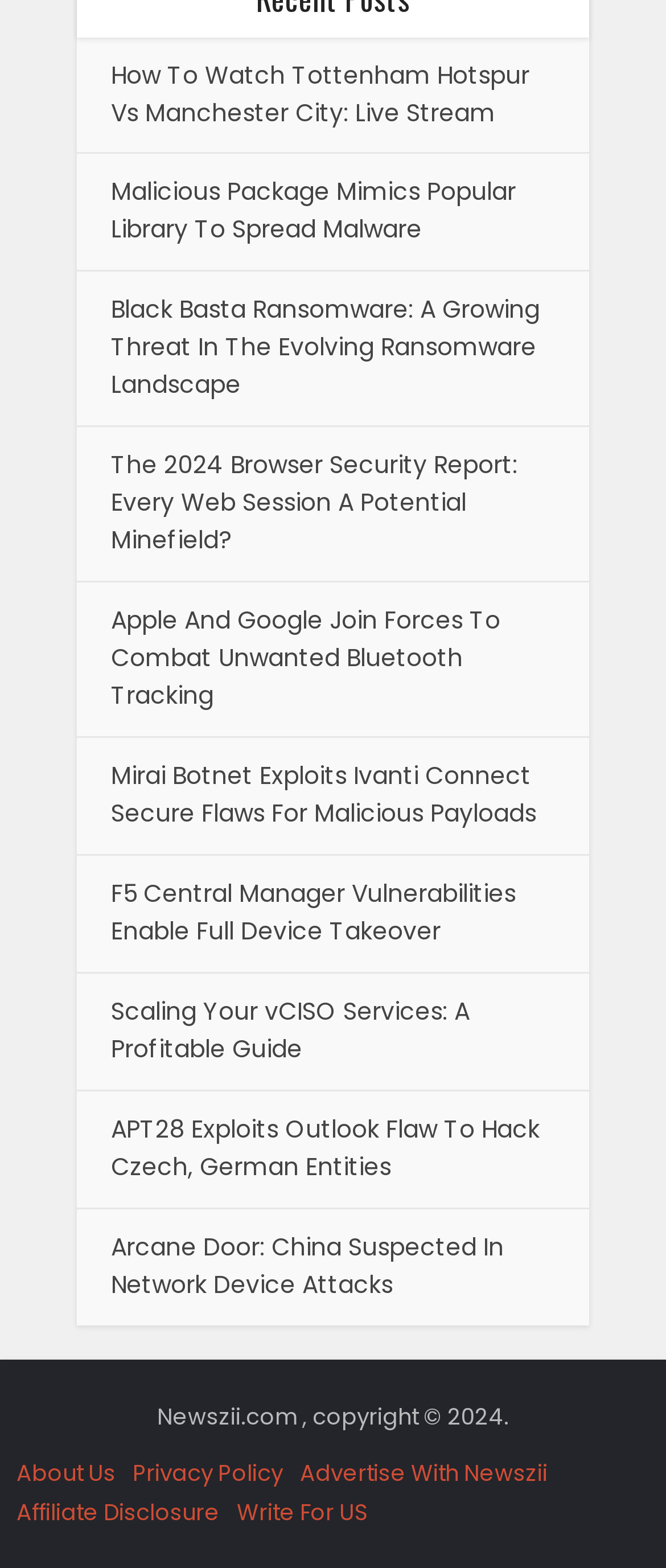Carefully observe the image and respond to the question with a detailed answer:
What is the copyright year of the website?

I found the StaticText element with the text 'Newszii.com, copyright © 2024.' which indicates the copyright year of the website.